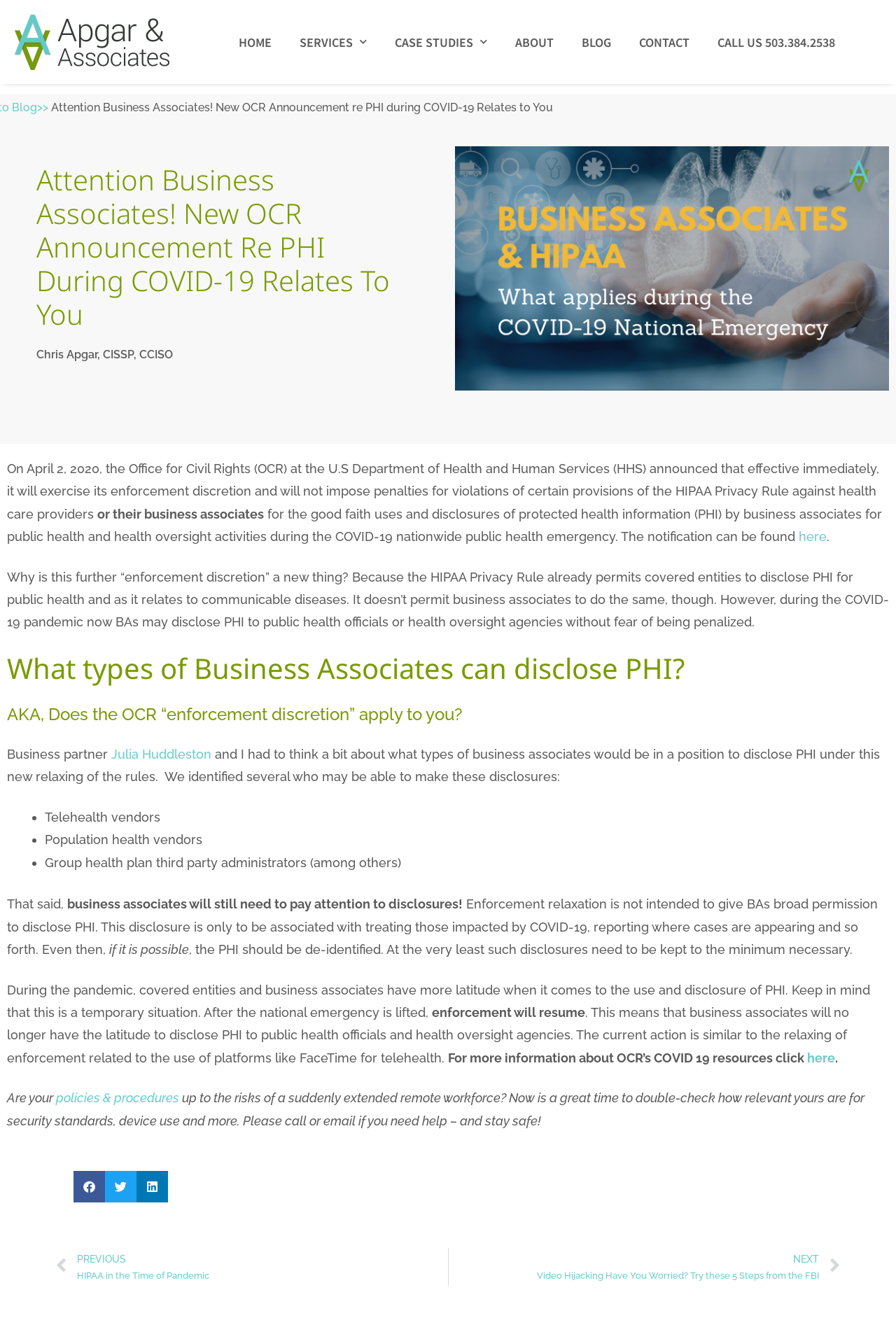Create a full and detailed caption for the entire webpage.

This webpage appears to be a blog post or article discussing the Office for Civil Rights' (OCR) announcement regarding the disclosure of Protected Health Information (PHI) during the COVID-19 pandemic. 

At the top of the page, there is a logo of Apgar and Associates, followed by a navigation menu with links to HOME, SERVICES, CASE STUDIES, ABOUT, BLOG, CONTACT, and CALL US. 

Below the navigation menu, there is a heading that reads "Attention Business Associates! New OCR Announcement re PHI during COVID-19 Relates to You." 

The main content of the page is divided into several sections. The first section explains the OCR's announcement, stating that business associates may disclose PHI to public health officials or health oversight agencies without fear of being penalized during the pandemic. 

To the right of this section, there is an image related to Business Associates HIPAA National Emergency. 

The next section is headed "What types of Business Associates can disclose PHI?" and lists several types of business associates who may be able to make these disclosures, including telehealth vendors, population health vendors, and group health plan third-party administrators. 

The following sections discuss the importance of business associates still paying attention to disclosures, the need to de-identify PHI whenever possible, and the temporary nature of the enforcement relaxation. 

At the bottom of the page, there are links to more information about OCR's COVID-19 resources, as well as a call to action to review policies and procedures for security standards, device use, and more. 

There are also social media sharing buttons and links to previous and next articles, titled "HIPAA in the Time of Pandemic" and "Video Hijacking Have You Worried? Try these 5 Steps from the FBI", respectively.